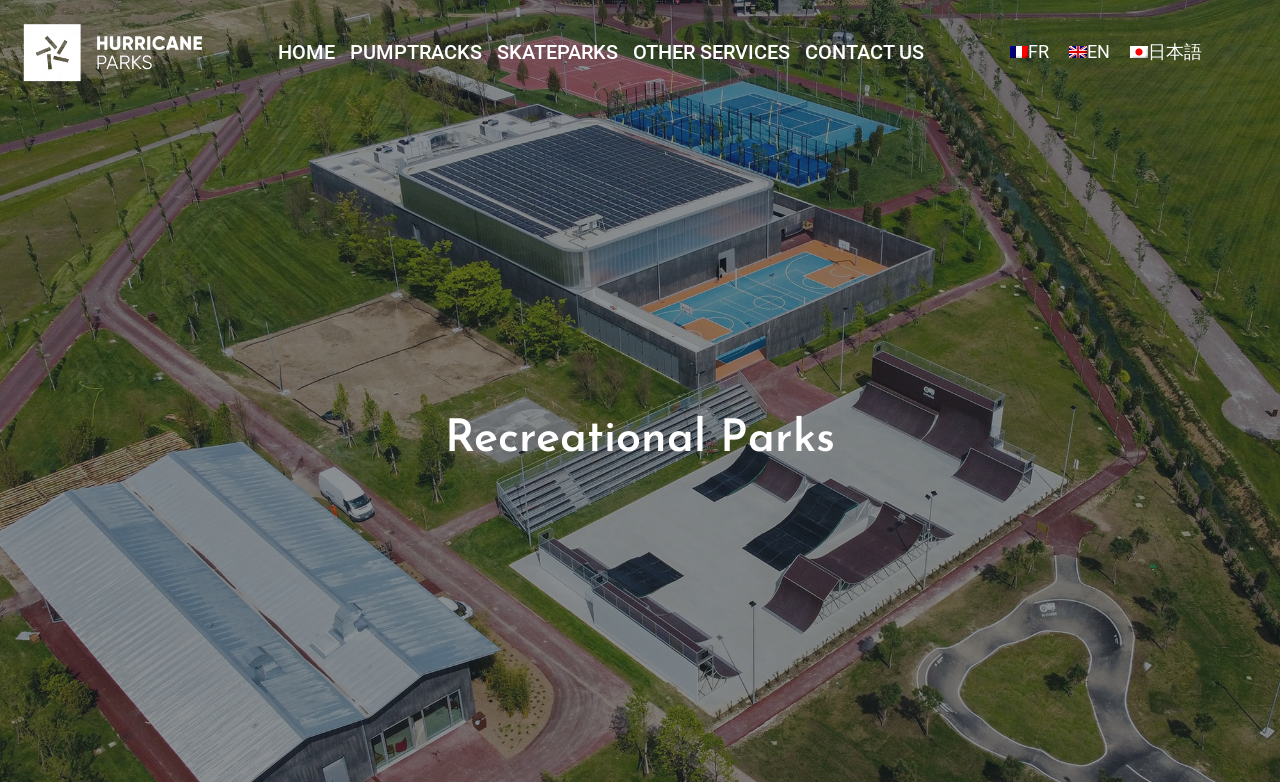Can you pinpoint the bounding box coordinates for the clickable element required for this instruction: "Subscribe for Updates"? The coordinates should be four float numbers between 0 and 1, i.e., [left, top, right, bottom].

None